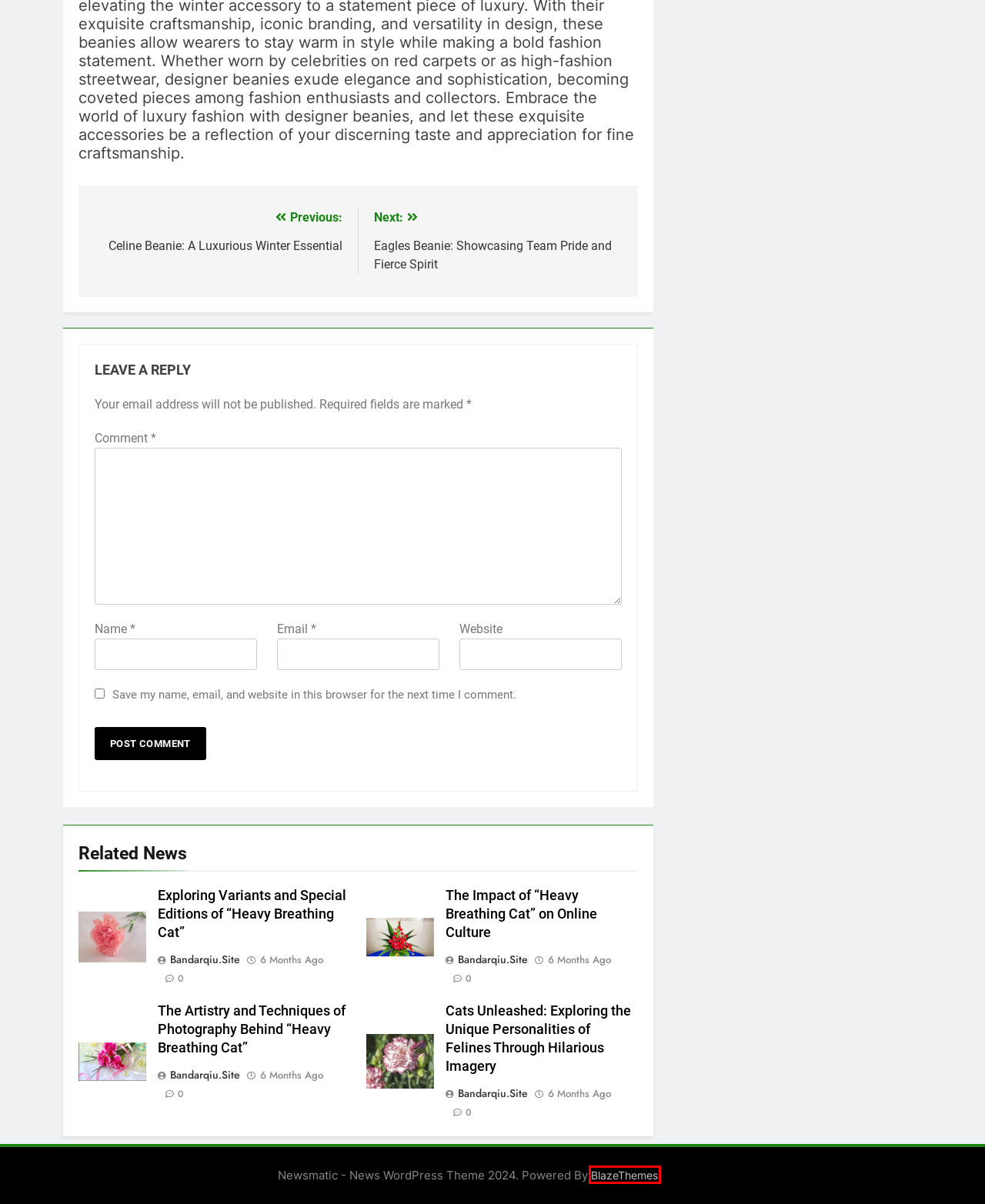Examine the screenshot of a webpage with a red bounding box around a specific UI element. Identify which webpage description best matches the new webpage that appears after clicking the element in the red bounding box. Here are the candidates:
A. Celine Beanie: A Luxurious Winter Essential - Bandarqiu.site
B. Ngoc Minh, Author at Bandarqiu.site
C. bandarqiu.site, Author at Bandarqiu.site
D. Heavy Breathing Cat: A Breath of Joy in a Stressful World - Bandarqiu.site
E. Free & Premium Clean Design WordPress Themes - Blaze Themes
F. Bandarqiu.site - Hot news 24h beanie fashion
G. Eagles Beanie: Showcasing Team Pride and Fierce Spirit - Bandarqiu.site
H. The Impact of "Heavy Breathing Cat" on Online Culture - Bandarqiu.site

E